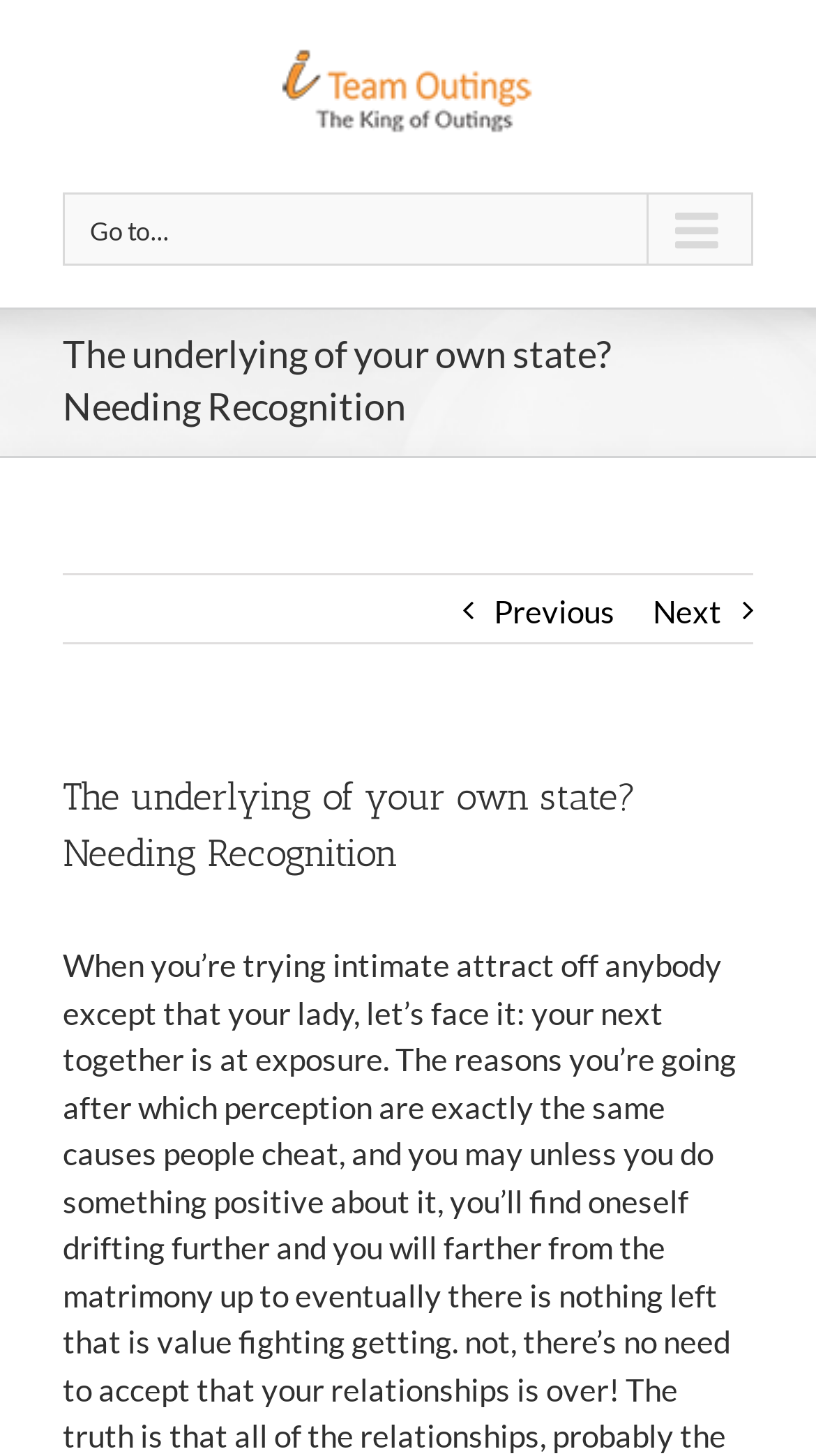Please provide a brief answer to the question using only one word or phrase: 
How many navigation links are there?

3